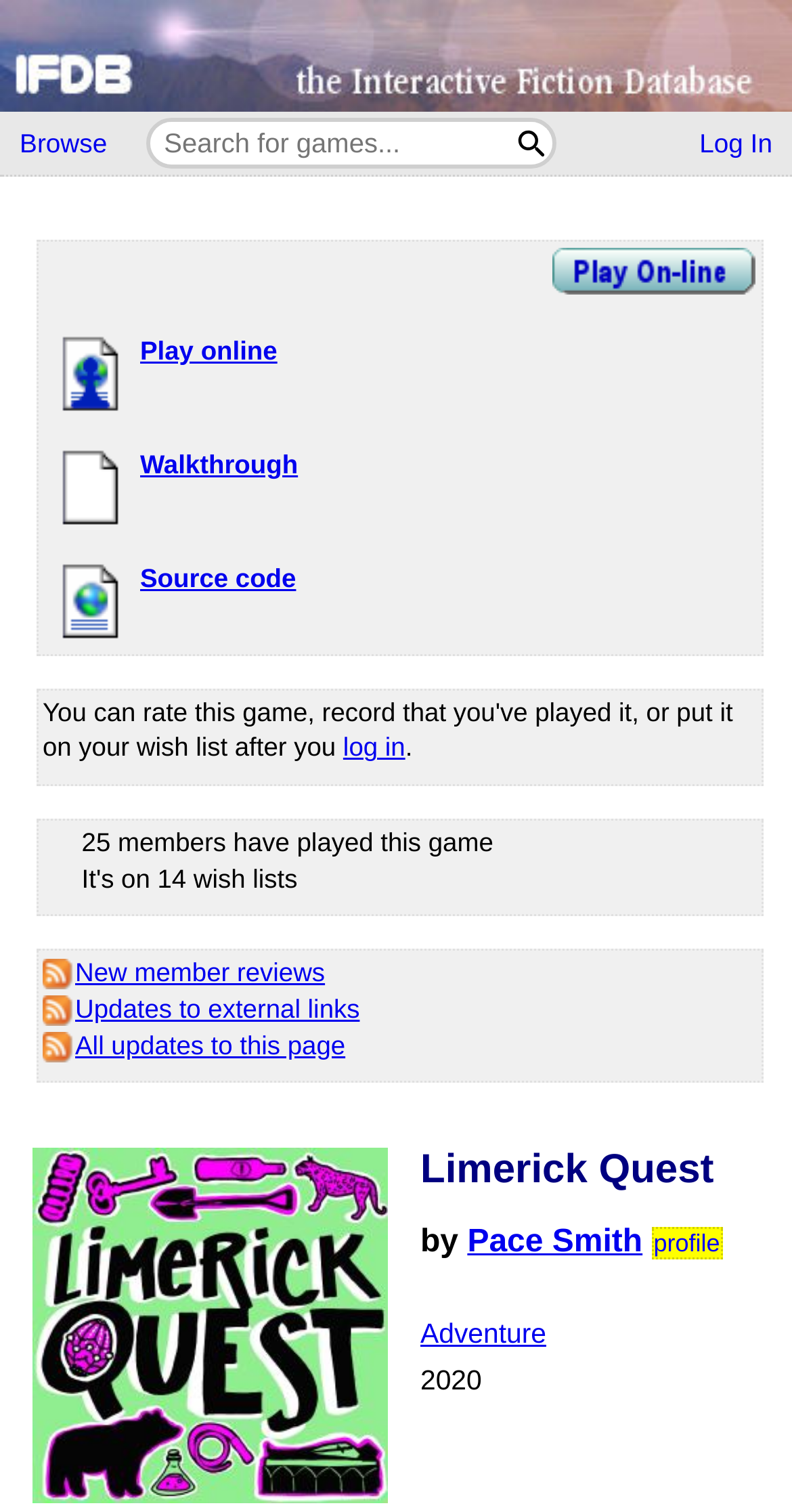What is the name of the game on this page?
Provide a detailed and well-explained answer to the question.

I found the answer by looking at the layout table with the heading 'Limerick Quest' and the text 'by Pace Smith profile Adventure 2020' which suggests that 'Limerick Quest' is the name of the game.